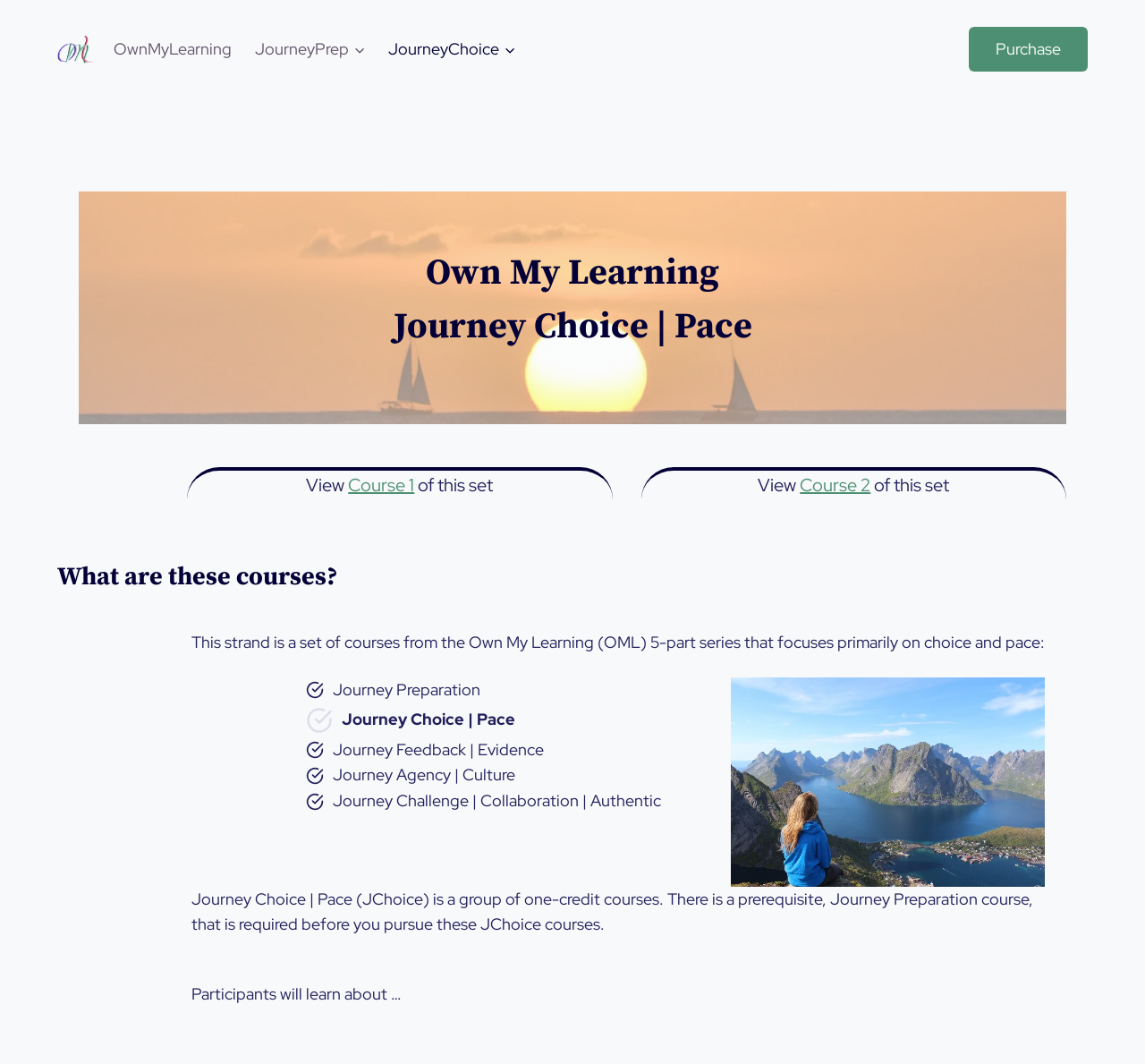Please identify the bounding box coordinates of the clickable area that will fulfill the following instruction: "Click Child menu of JourneyChoice". The coordinates should be in the format of four float numbers between 0 and 1, i.e., [left, top, right, bottom].

[0.439, 0.025, 0.452, 0.067]